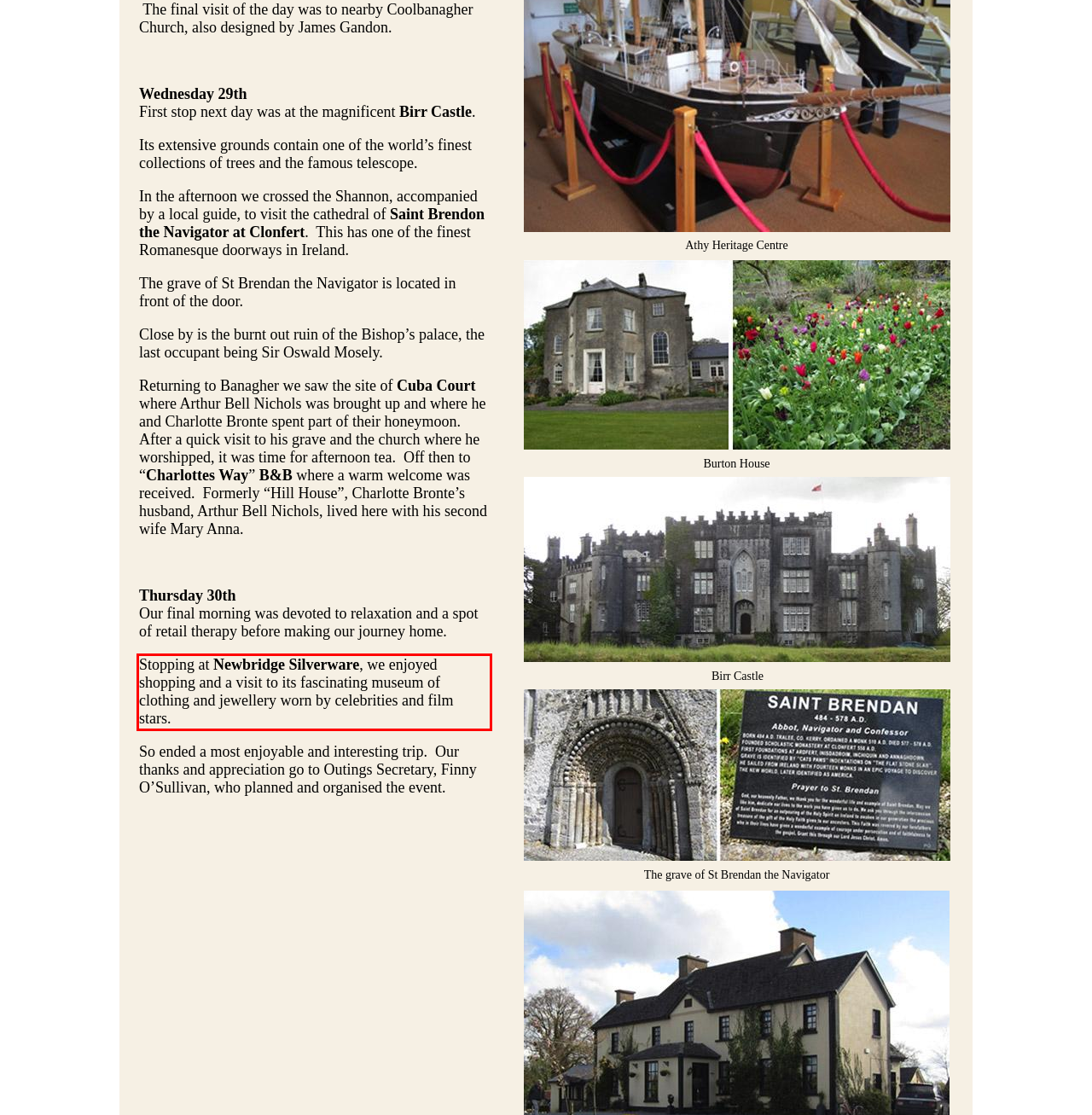Within the screenshot of a webpage, identify the red bounding box and perform OCR to capture the text content it contains.

Stopping at Newbridge Silverware, we enjoyed shopping and a visit to its fascinating museum of clothing and jewellery worn by celebrities and film stars.